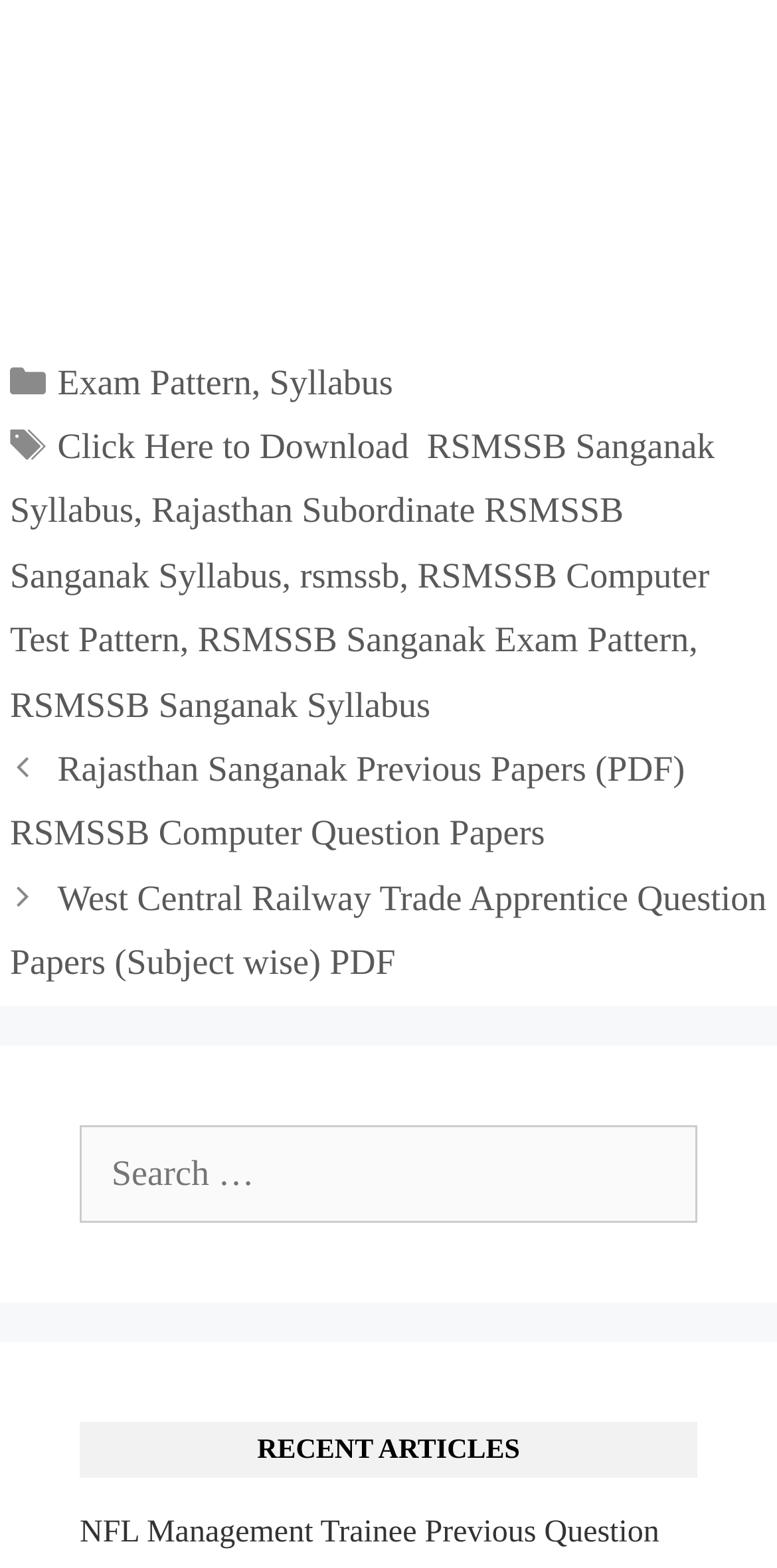Please provide a one-word or short phrase answer to the question:
What is the purpose of the search box?

To search for articles